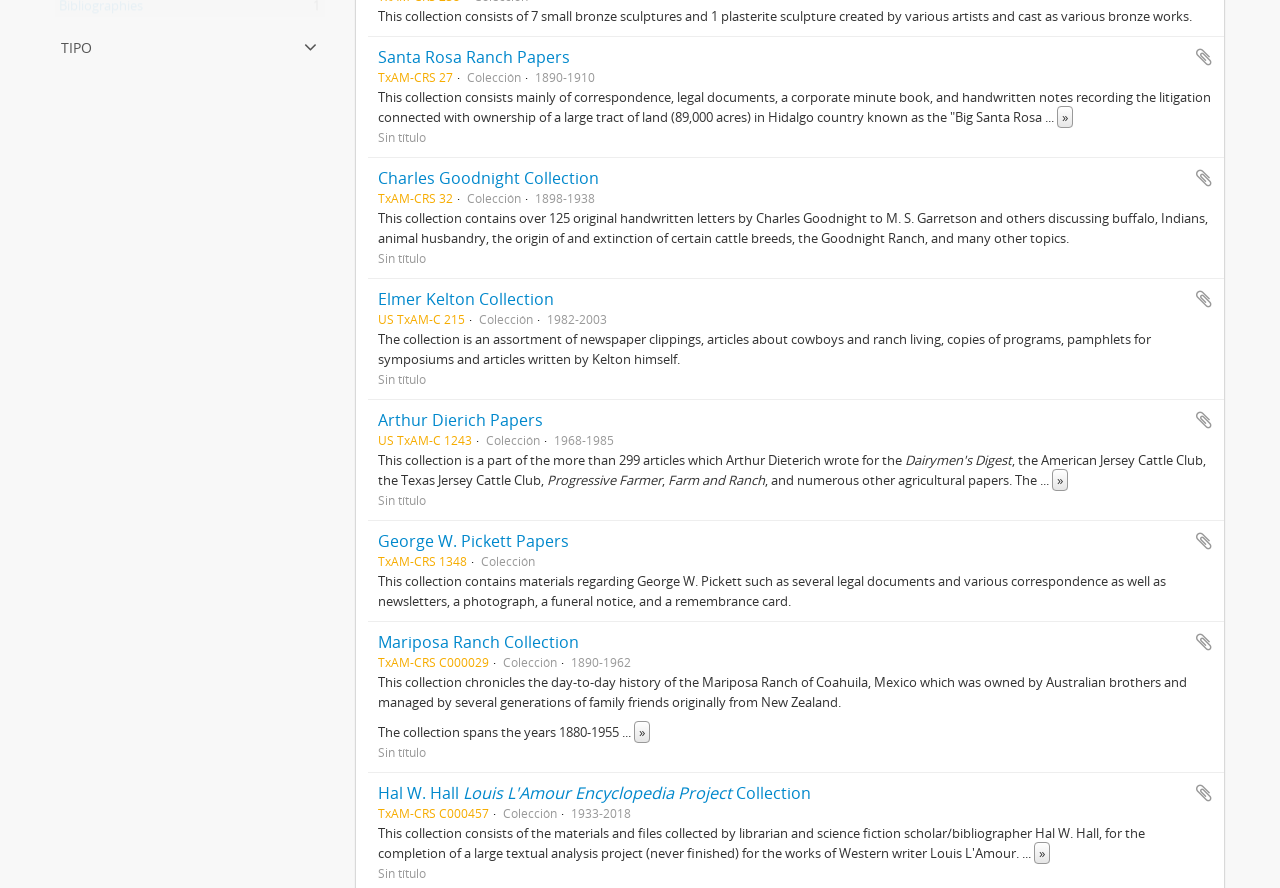Find the bounding box of the web element that fits this description: "Tipo".

[0.043, 0.036, 0.254, 0.07]